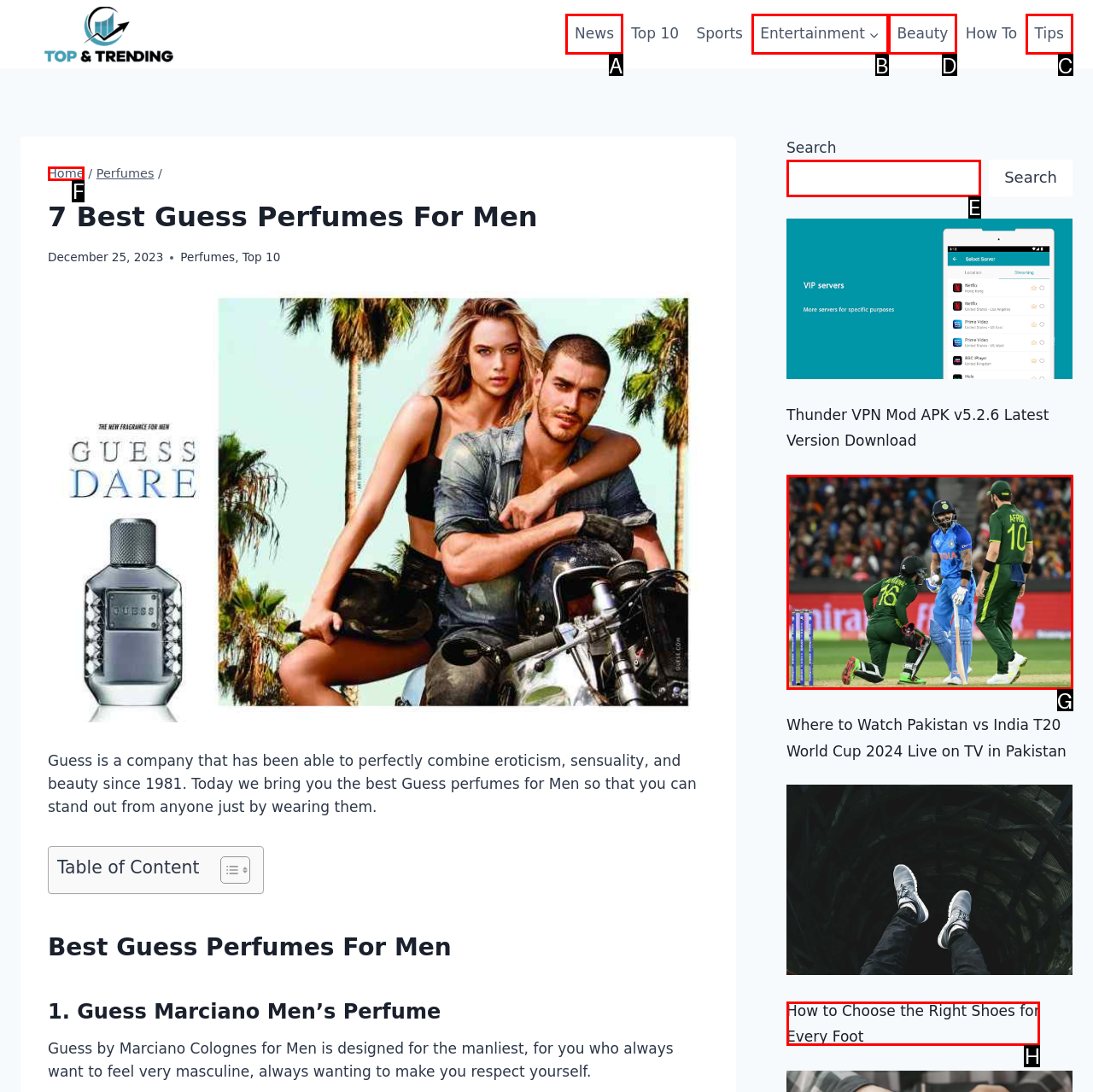Tell me which one HTML element I should click to complete the following task: Click on the 'Beauty' link Answer with the option's letter from the given choices directly.

D